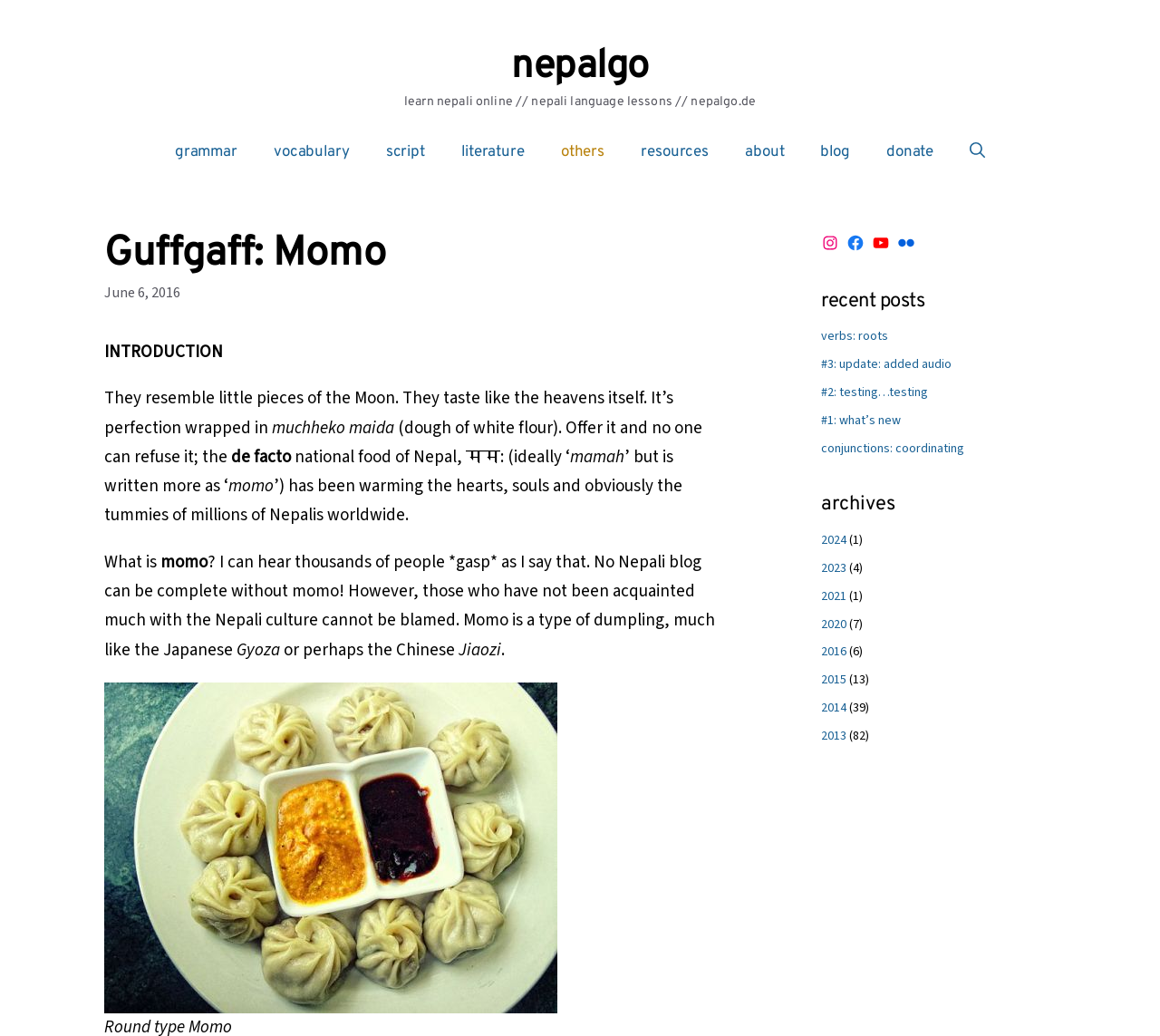What is the national food of Nepal? Please answer the question using a single word or phrase based on the image.

Momo